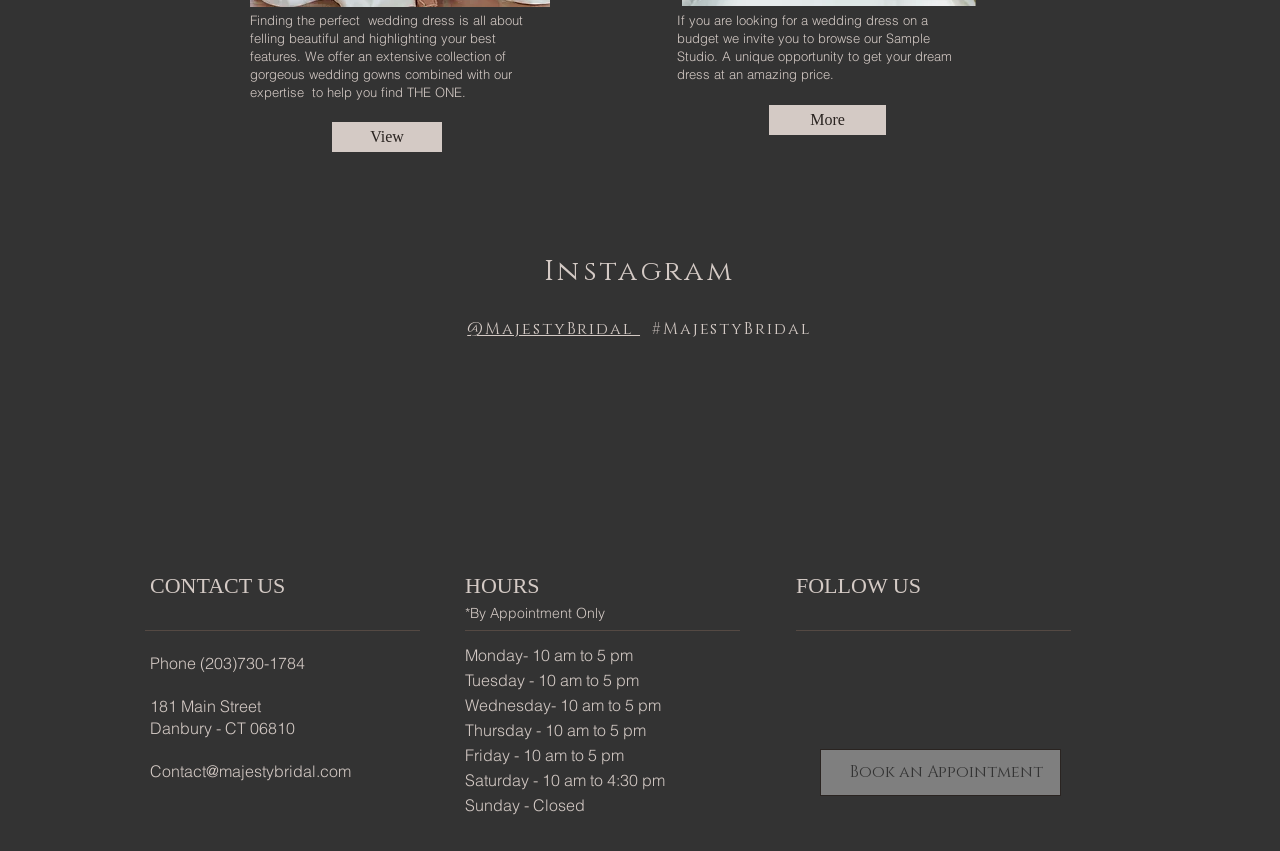Identify the bounding box coordinates of the region that needs to be clicked to carry out this instruction: "Find us". Provide these coordinates as four float numbers ranging from 0 to 1, i.e., [left, top, right, bottom].

None